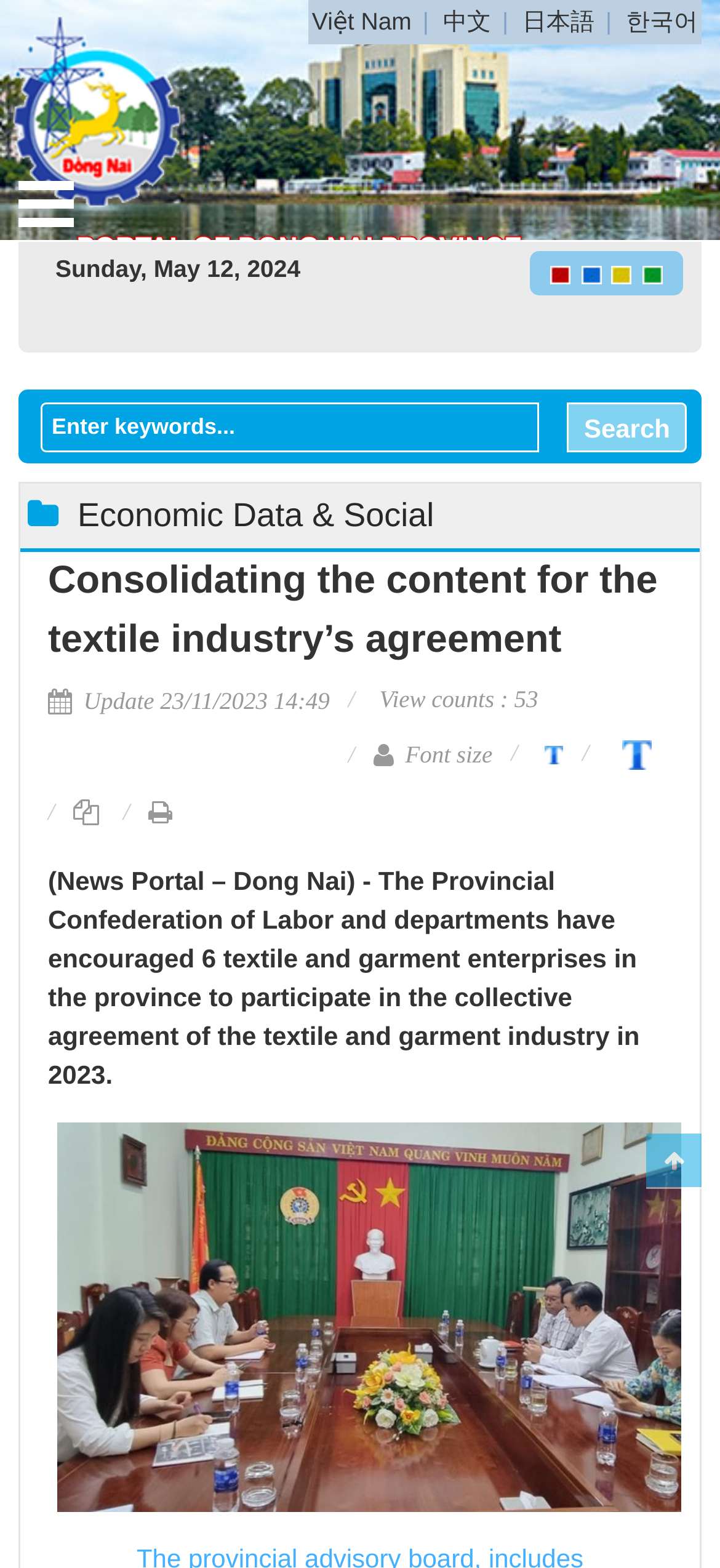Explain in detail what you observe on this webpage.

The webpage is a news portal for Dong Nai, featuring a header section at the top with a logo image on the left and a series of language selection links on the right, including Vietnamese, Chinese, Japanese, and Korean. Below the header, there is a date display showing "Sunday, May 12, 2024". 

On the top-right corner, there are four small flag images representing different colors. A search bar is located below the date display, accompanied by a search button on the right. 

The main content section is divided into two parts. On the left, there is a heading section with an icon, followed by a link to "Economic Data & Social". On the right, there is a news article with a title "Consolidating the content for the textile industry’s agreement". The article has an update time stamp "23/11/2023 14:49" and a view count of 53. 

Below the article title, there are font size adjustment links and social media sharing links. The main content section also features a large image at the bottom, which appears to be a news image related to the article.